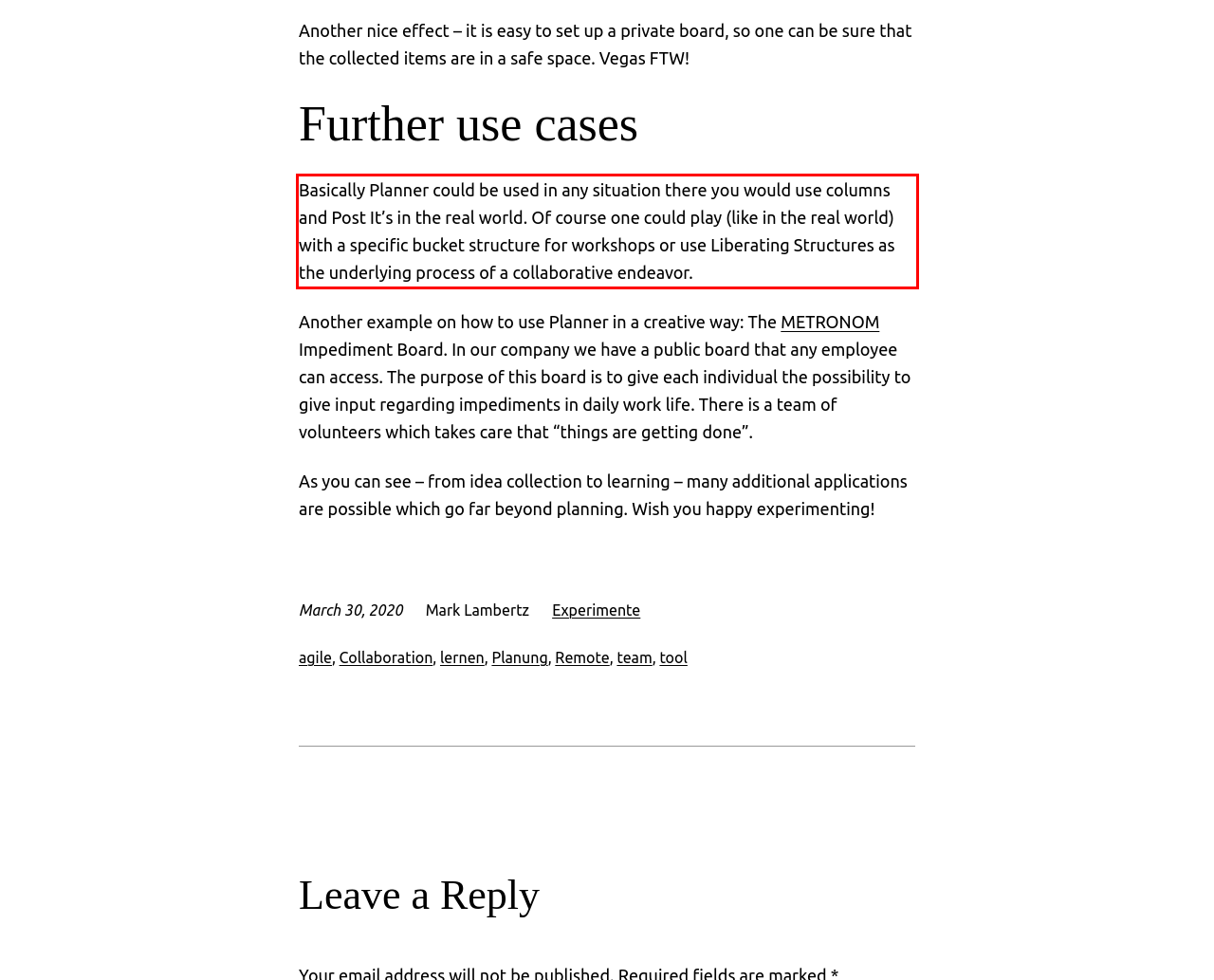Examine the webpage screenshot and use OCR to recognize and output the text within the red bounding box.

Basically Planner could be used in any situation there you would use columns and Post It’s in the real world. Of course one could play (like in the real world) with a specific bucket structure for workshops or use Liberating Structures as the underlying process of a collaborative endeavor.